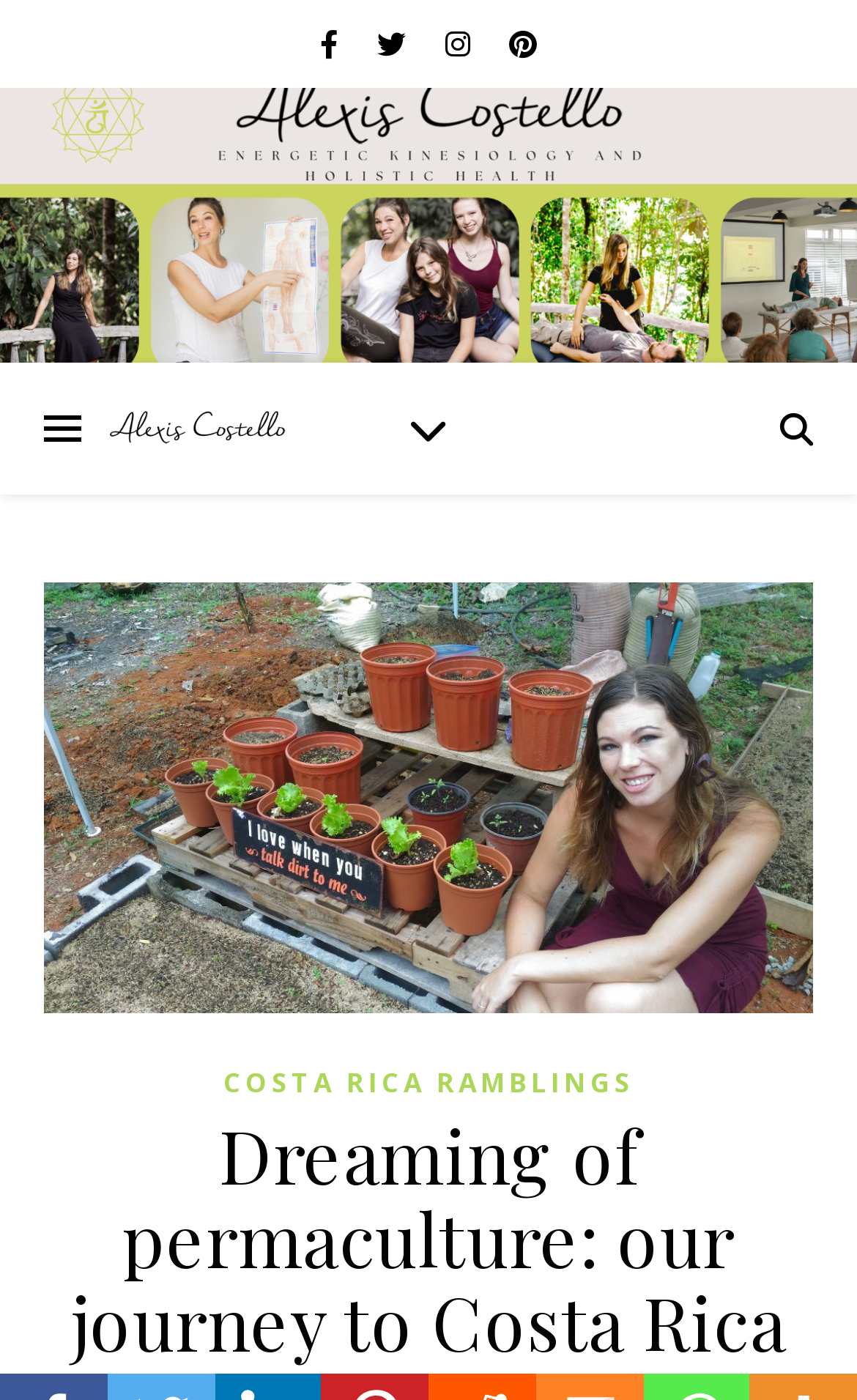Determine the bounding box coordinates for the UI element matching this description: "Costa Rica Ramblings".

[0.26, 0.756, 0.74, 0.794]